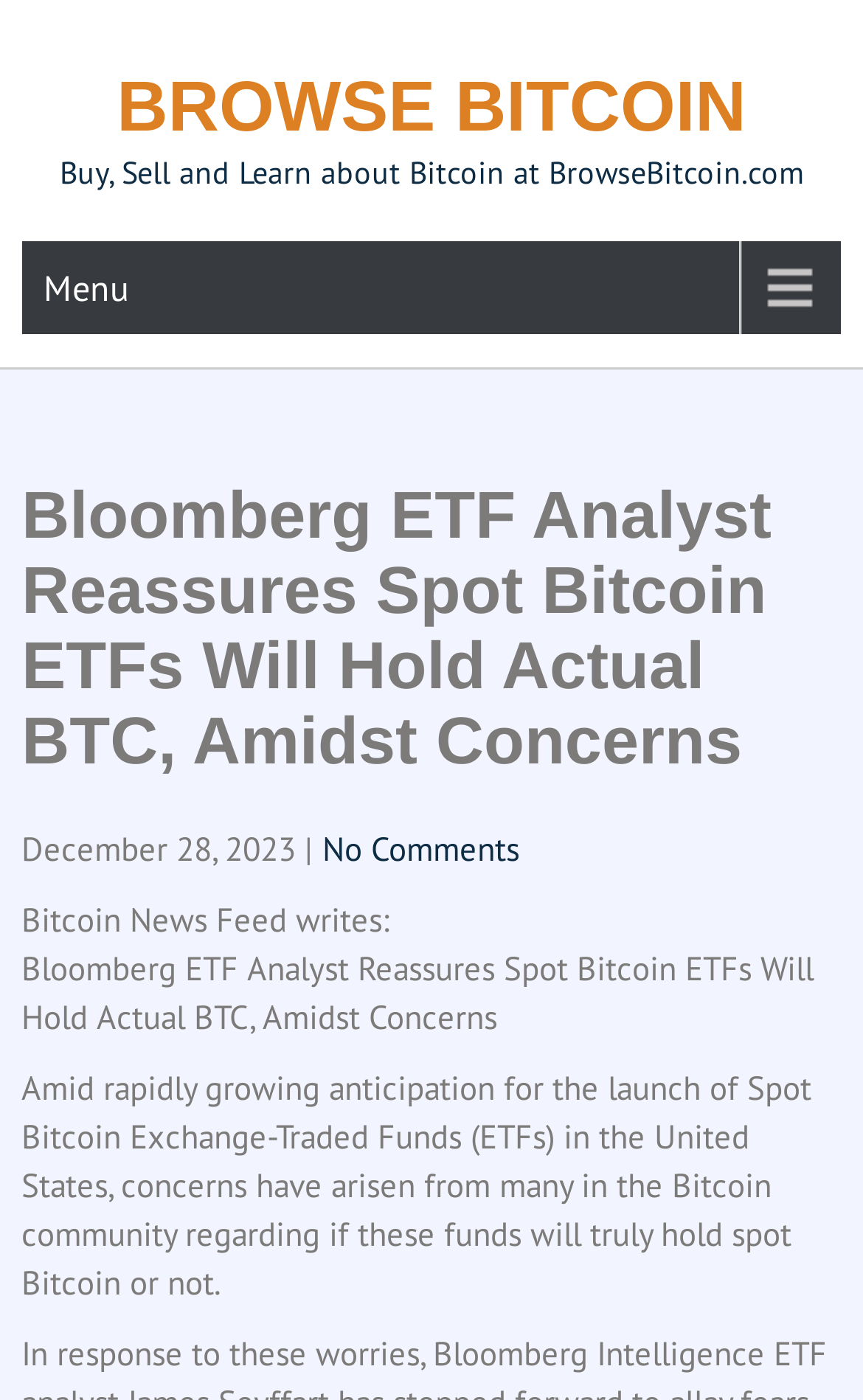What is the date of the article?
Can you provide a detailed and comprehensive answer to the question?

The date of the article can be found below the main heading, where it says 'December 28, 2023' in a static text element.